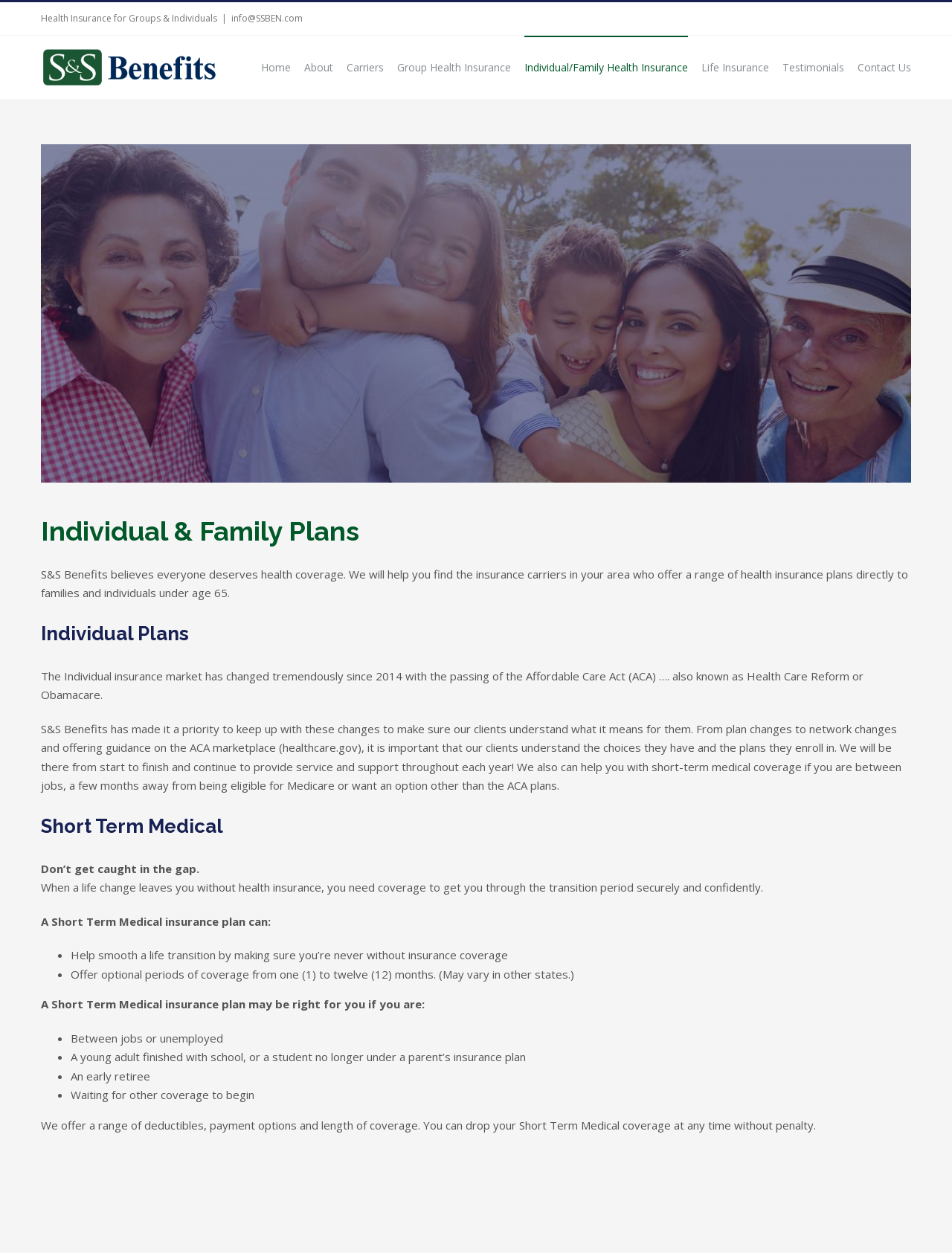Identify the text that serves as the heading for the webpage and generate it.

Individual & Family Plans